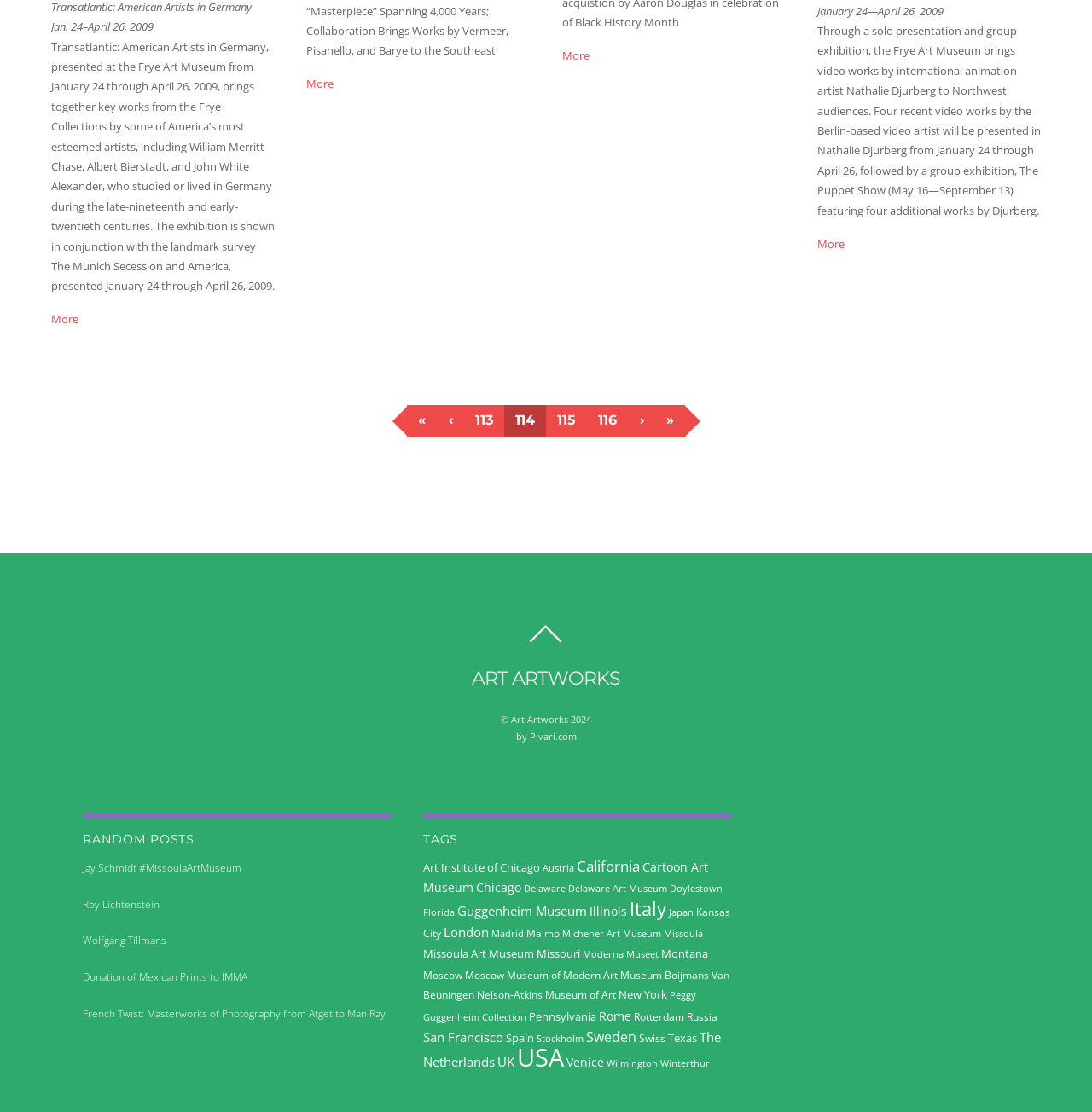Find the bounding box coordinates of the clickable area required to complete the following action: "View terms and conditions".

None